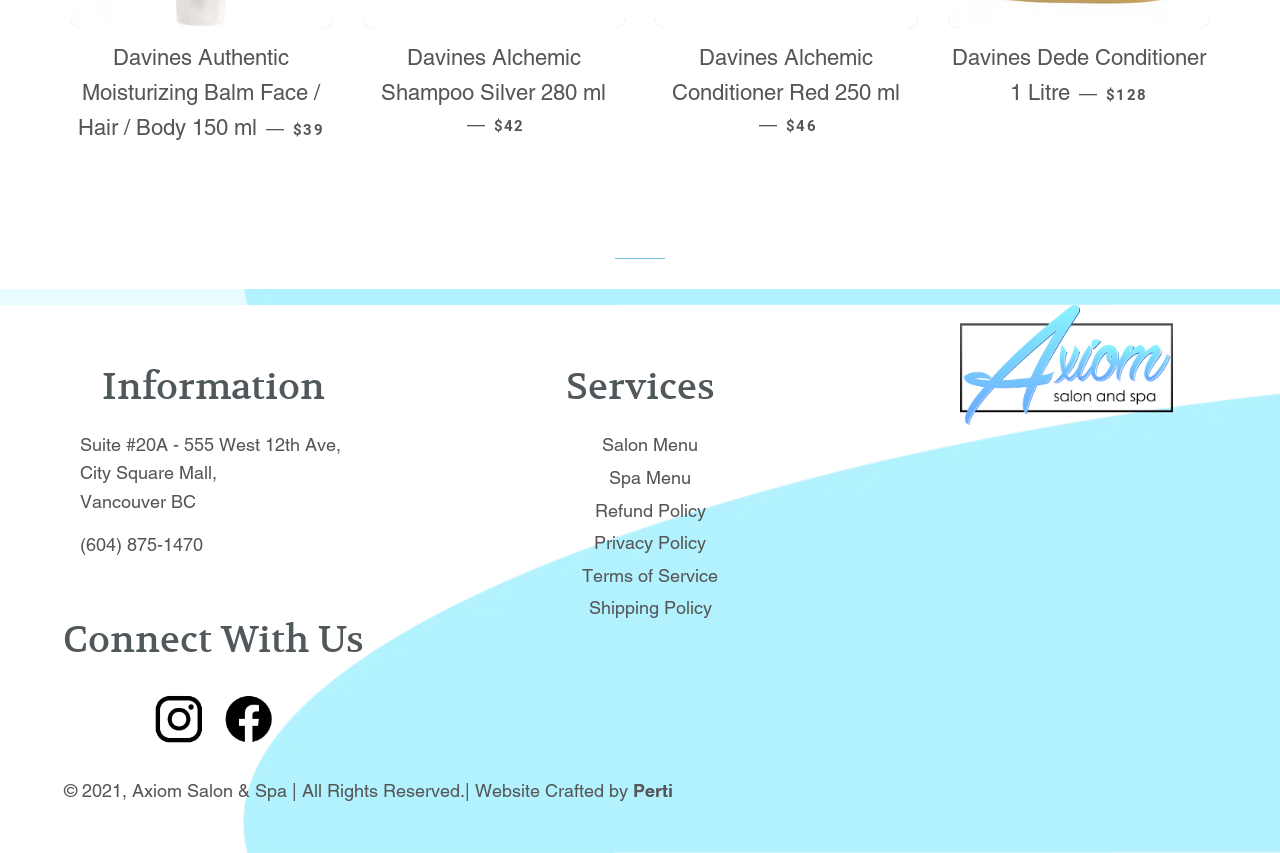Find the bounding box of the web element that fits this description: "Perti".

[0.495, 0.914, 0.526, 0.939]